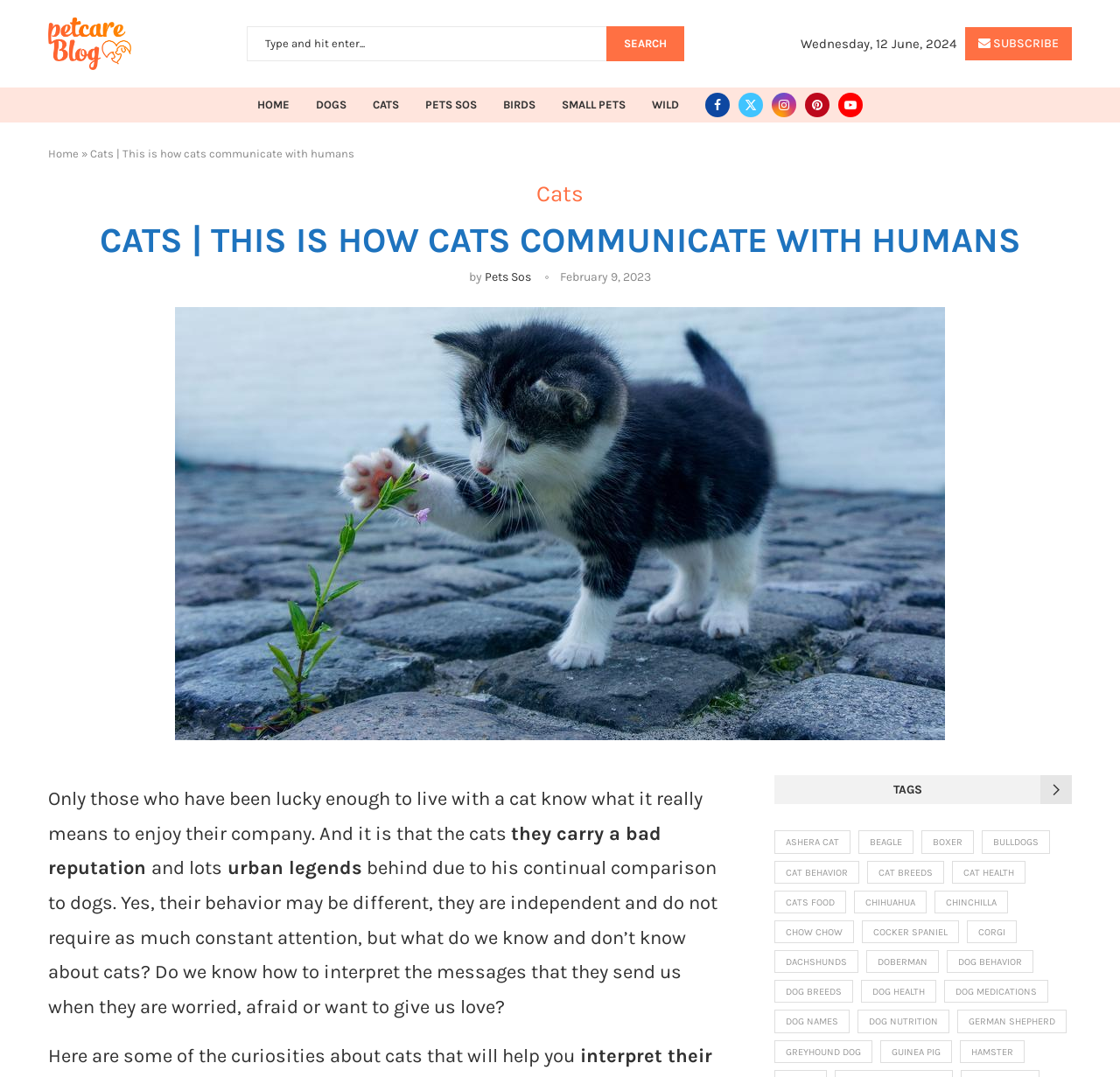Please specify the bounding box coordinates for the clickable region that will help you carry out the instruction: "Go to the home page".

[0.23, 0.081, 0.259, 0.114]